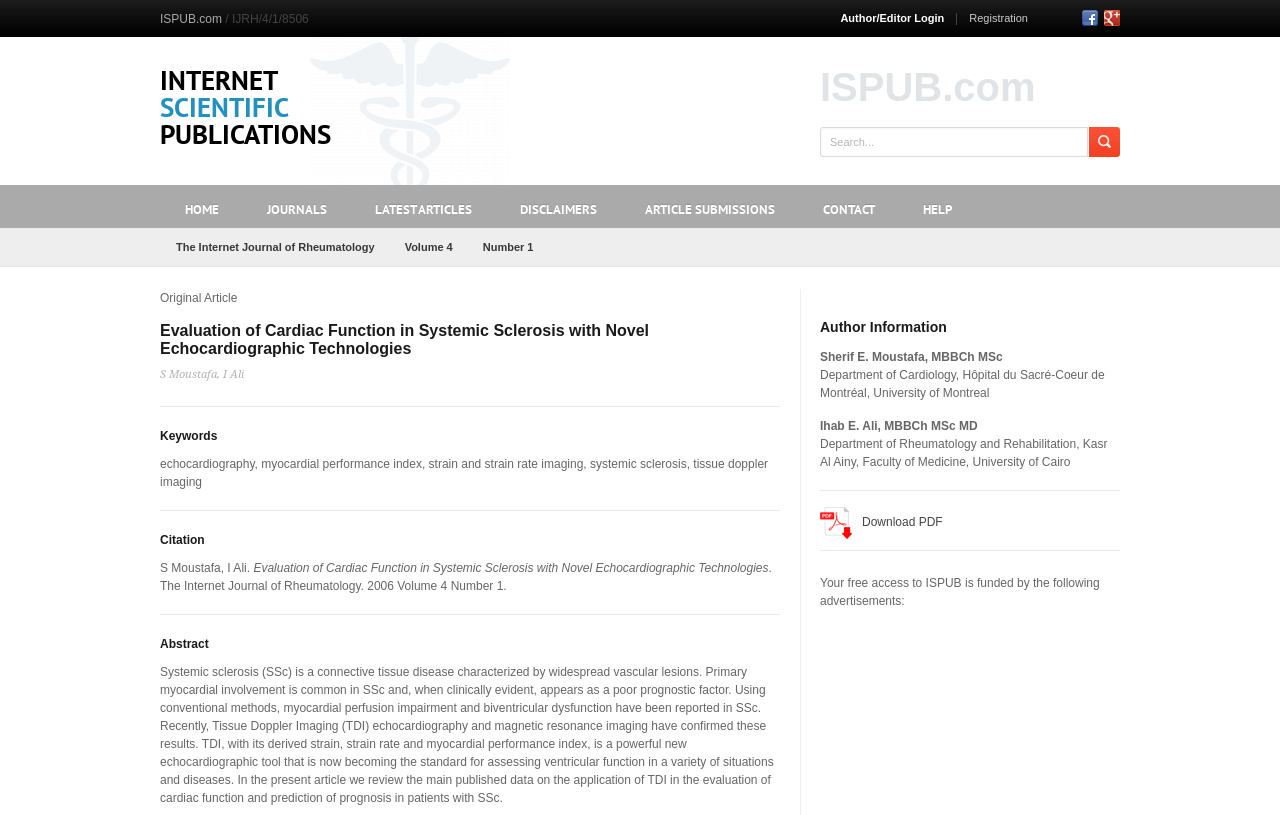What is the name of the journal?
Answer the question in a detailed and comprehensive manner.

I found the answer by looking at the link 'The Internet Journal of Rheumatology' which is a child element of the heading 'INTERNET SCIENTIFIC PUBLICATIONS'.